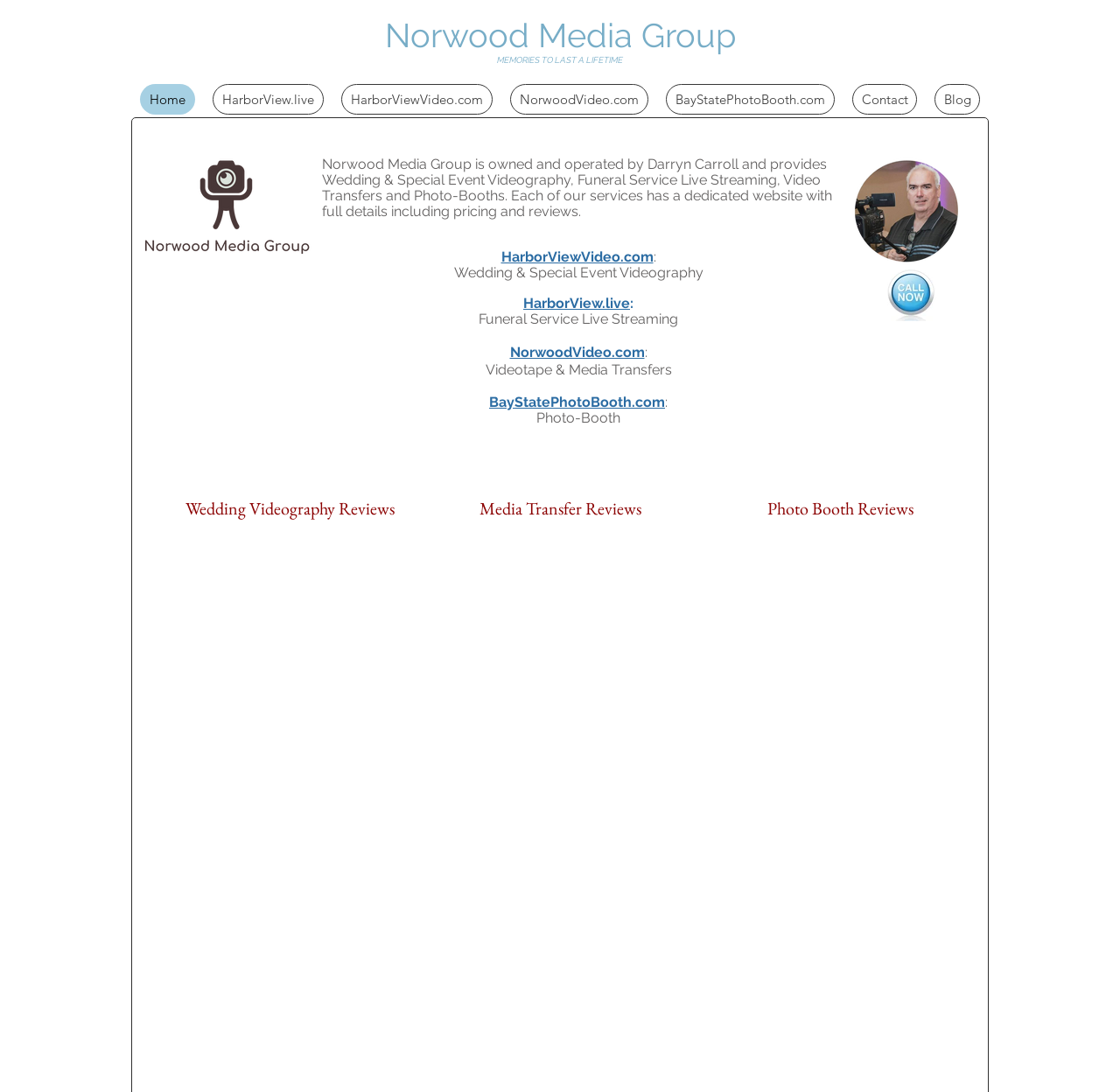What is the name of the company that provides Photo-Booth services?
Provide an in-depth answer to the question, covering all aspects.

The name of the company that provides Photo-Booth services can be found in the link at coordinates [0.437, 0.361, 0.594, 0.376], which says 'BayStatePhotoBooth.com'.